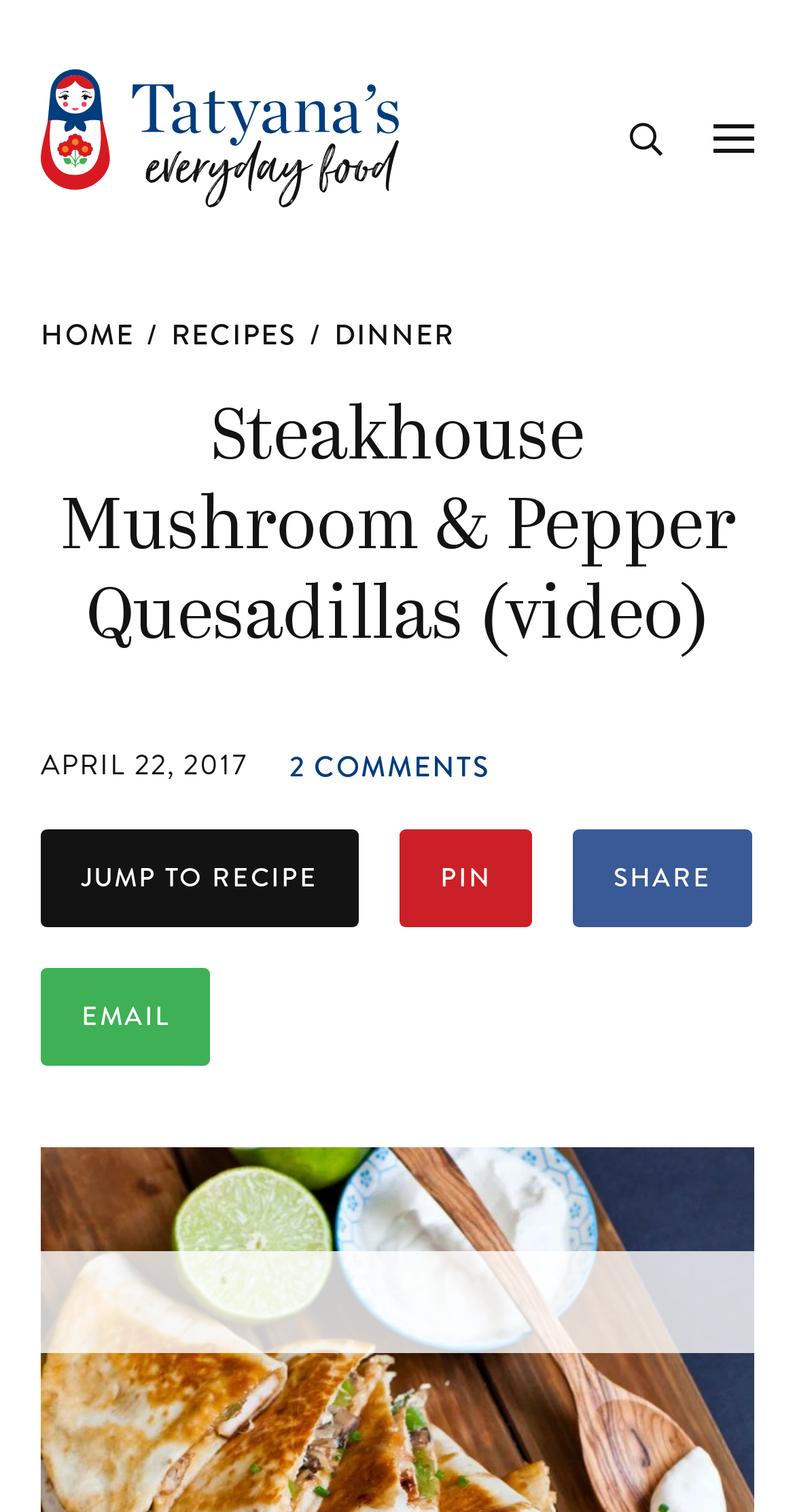What is the name of the website?
Please utilize the information in the image to give a detailed response to the question.

I determined the answer by looking at the top-left corner of the webpage, where I found a link and an image with the same text 'Tatyana's Everyday Food', which is likely the website's logo and name.